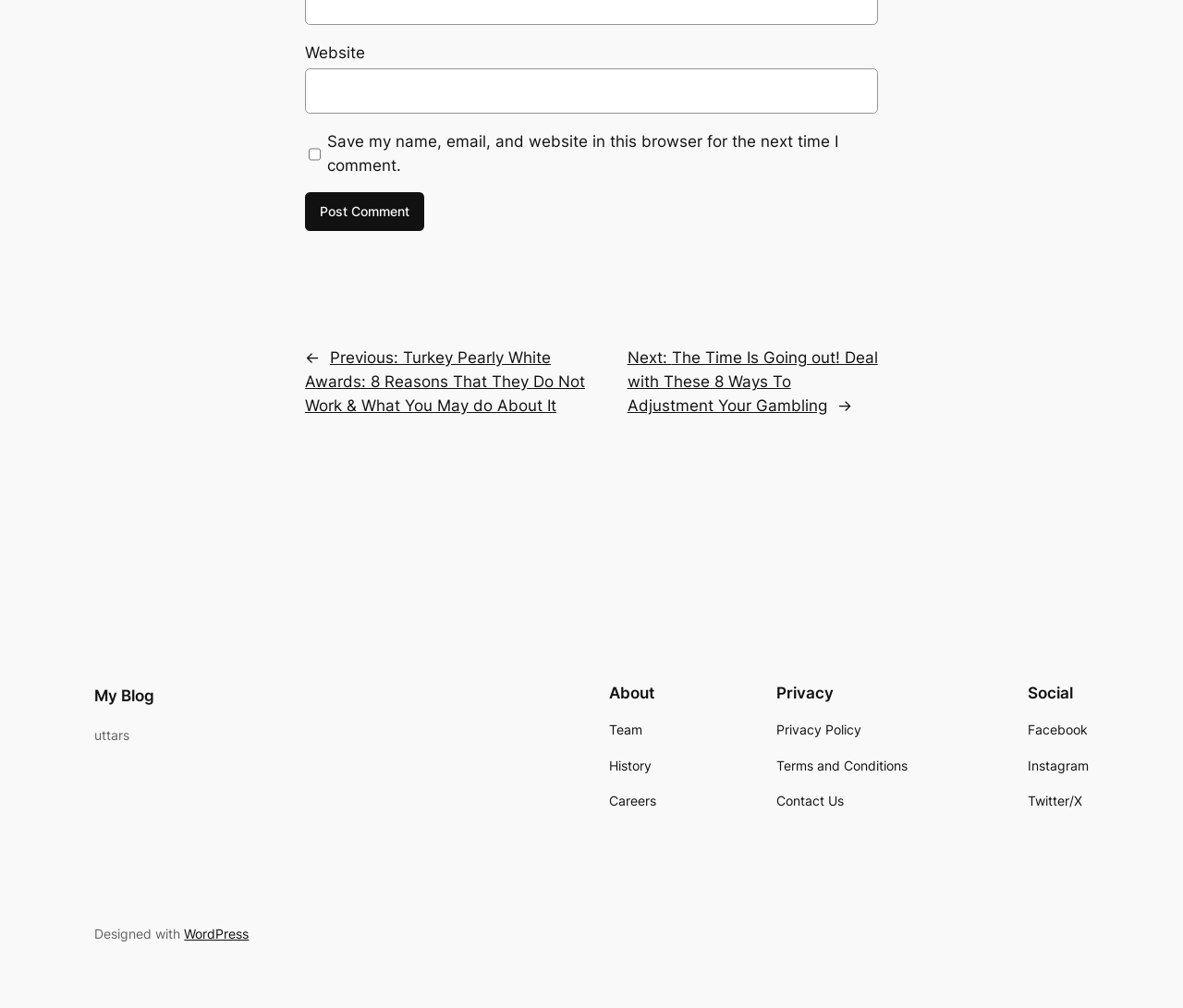Please answer the following question as detailed as possible based on the image: 
What is the name of the platform used to design the website?

I found the answer by looking at the footer of the webpage, where I saw a link with the text 'WordPress'. This suggests that the website was designed using WordPress.